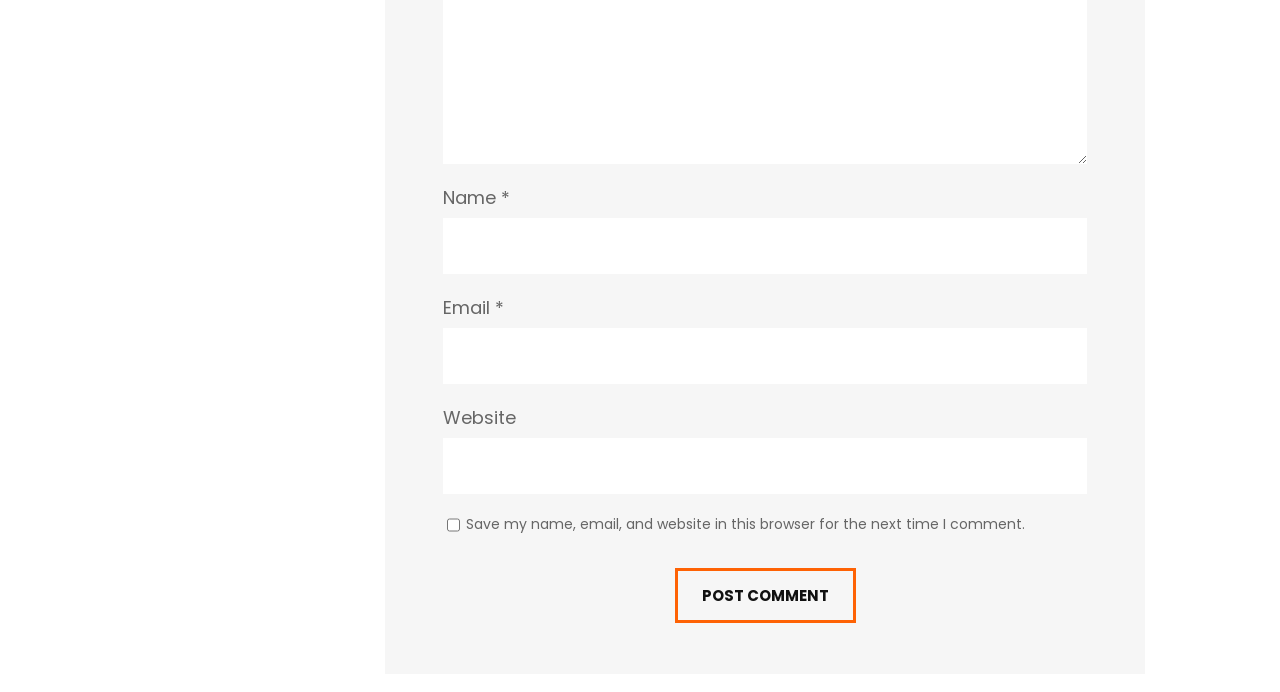Respond concisely with one word or phrase to the following query:
What is the purpose of the 'Name' field?

To enter user's name